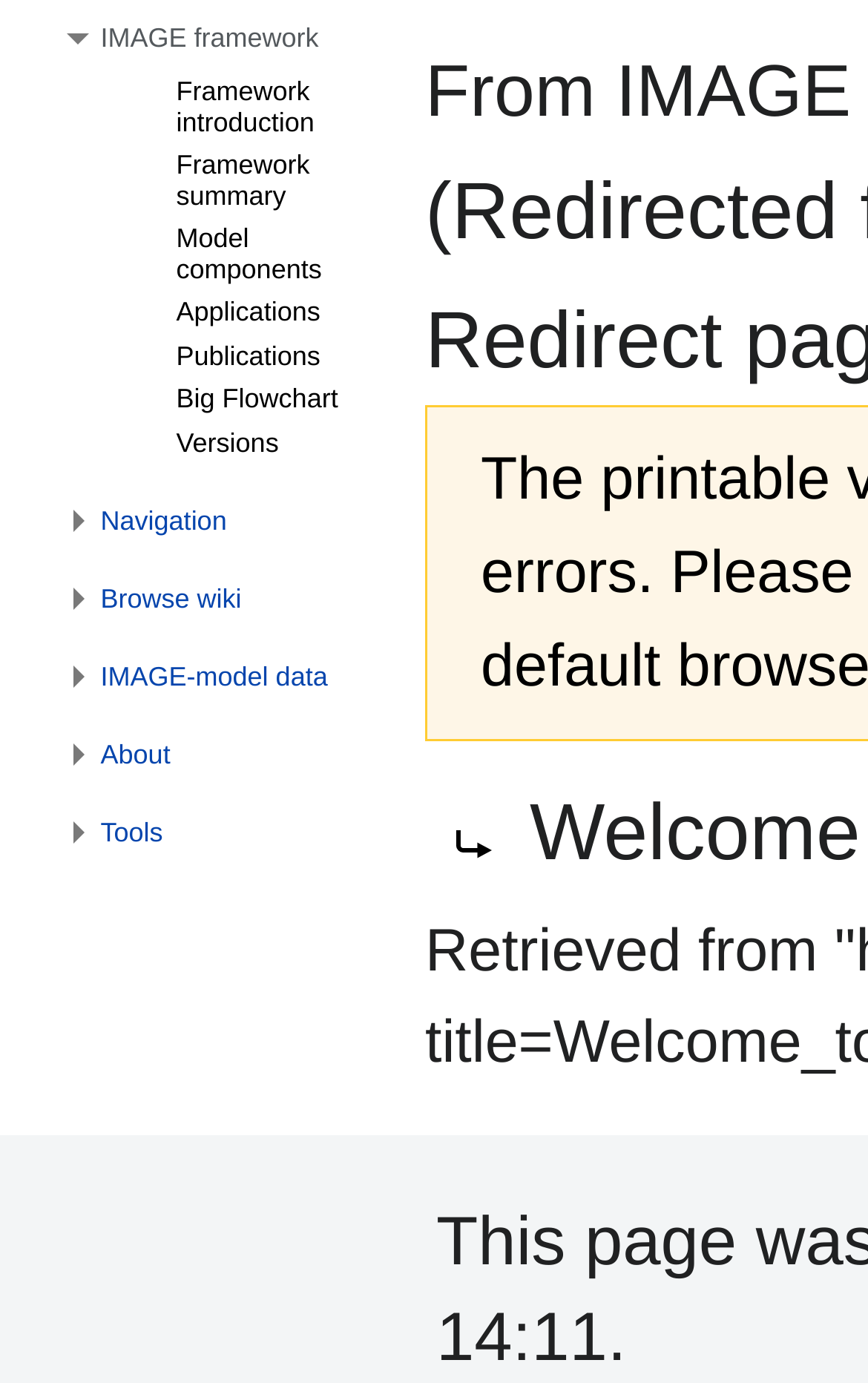Identify the bounding box of the UI component described as: "IMAGE-model data".

[0.07, 0.472, 0.406, 0.506]